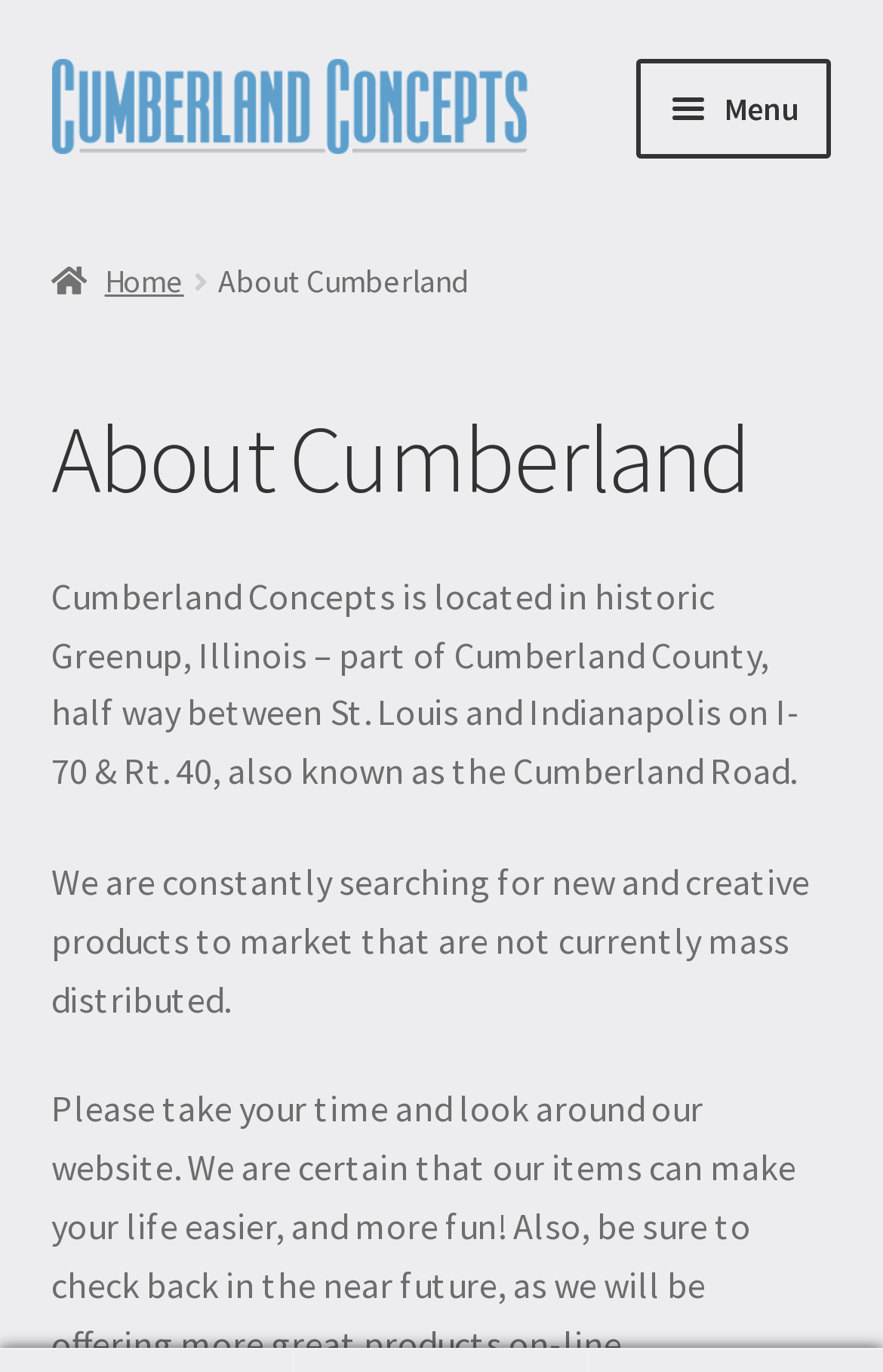What is the purpose of Cumberland Concepts?
Provide a detailed and extensive answer to the question.

I inferred this by reading the static text element that describes Cumberland Concepts' activities, which mentions that they are constantly searching for new and creative products to market.